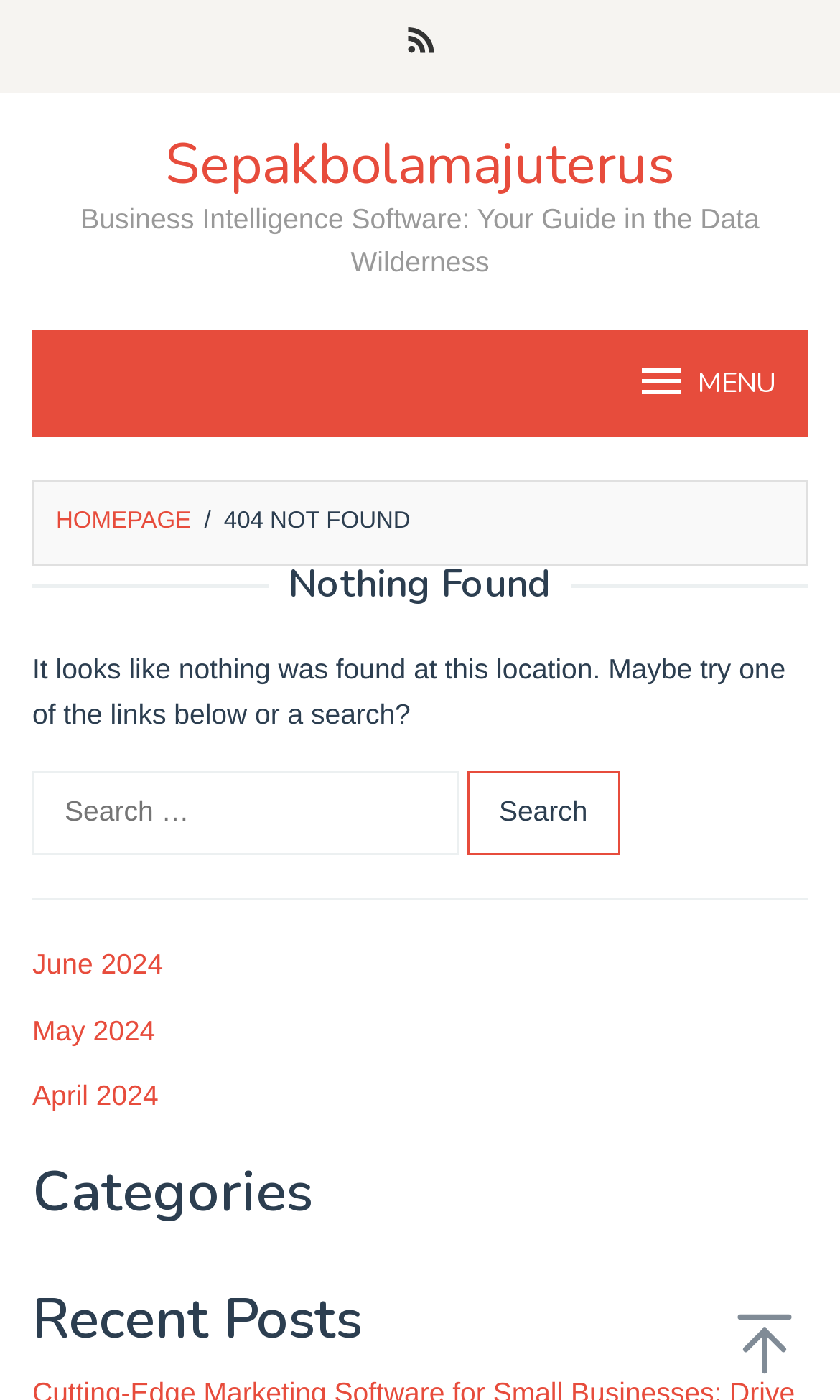Given the element description: "parent_node: Search for: value="Search"", predict the bounding box coordinates of the UI element it refers to, using four float numbers between 0 and 1, i.e., [left, top, right, bottom].

[0.555, 0.551, 0.738, 0.61]